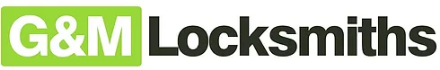Please provide a one-word or short phrase answer to the question:
What is the primary service offered by G&M Locksmiths?

Locksmith services